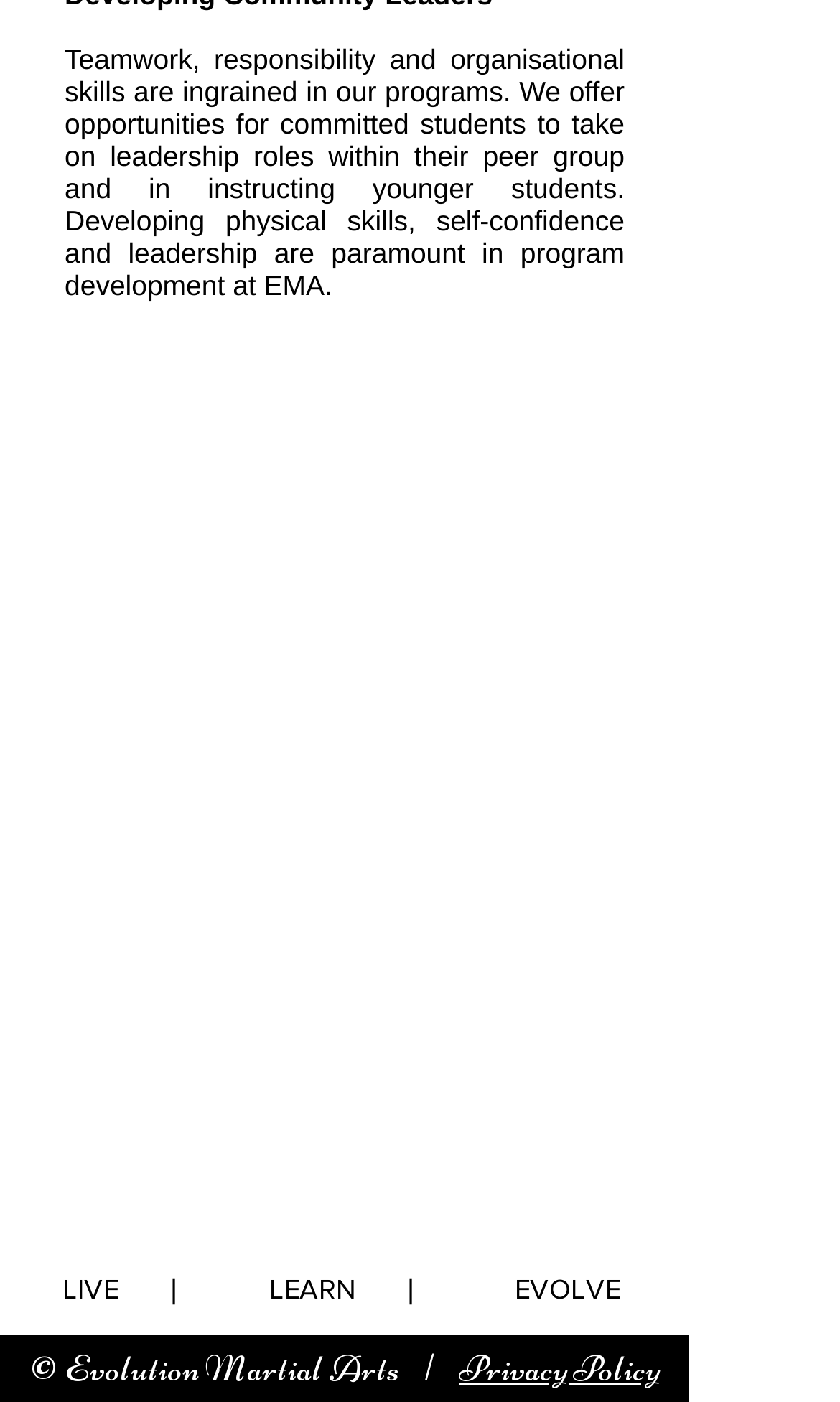What is the purpose of the programs offered by EMA?
Please provide a single word or phrase as your answer based on the image.

Developing physical skills, self-confidence and leadership